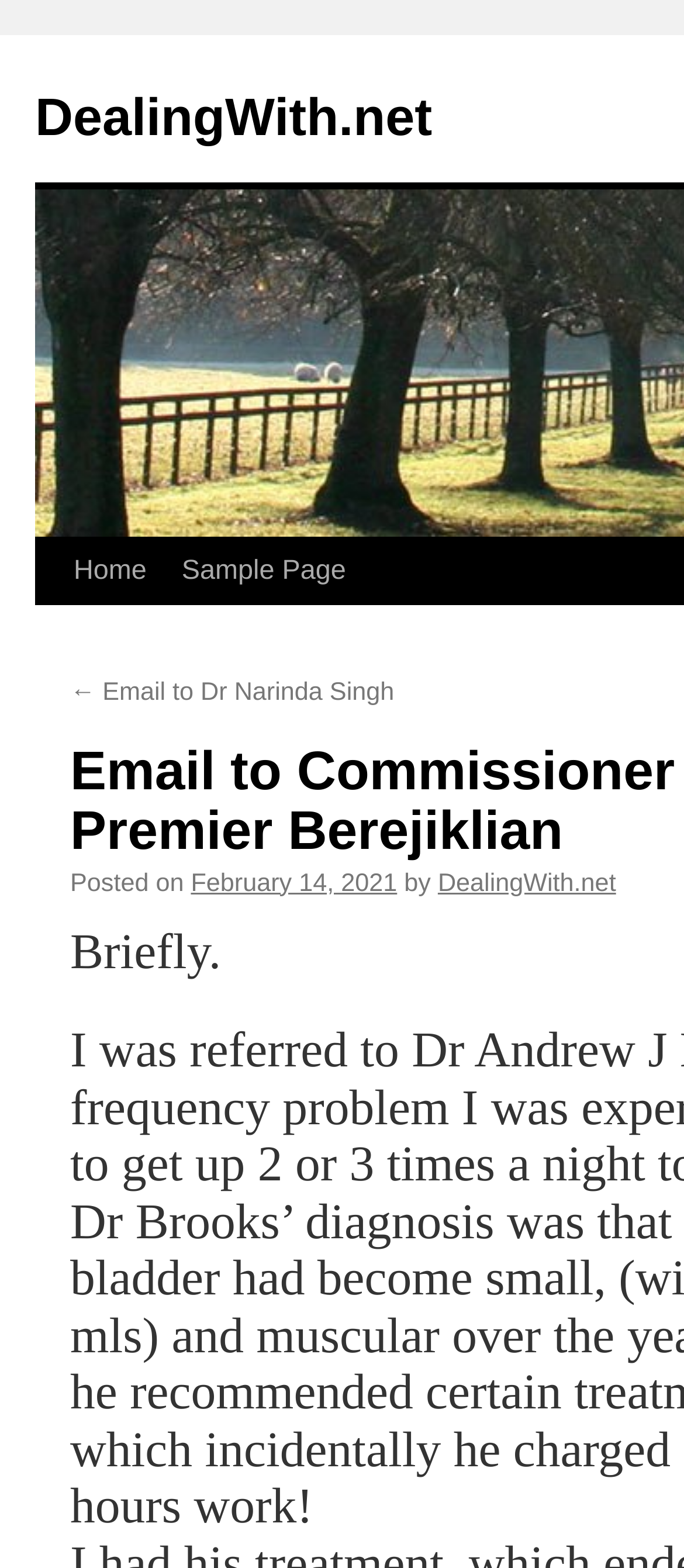Examine the screenshot and answer the question in as much detail as possible: What is the author of the post?

I found the author of the post by looking at the middle section of the webpage, where it says 'by' followed by the name 'DealingWith.net' in a link format, which suggests that it is the author of the post.